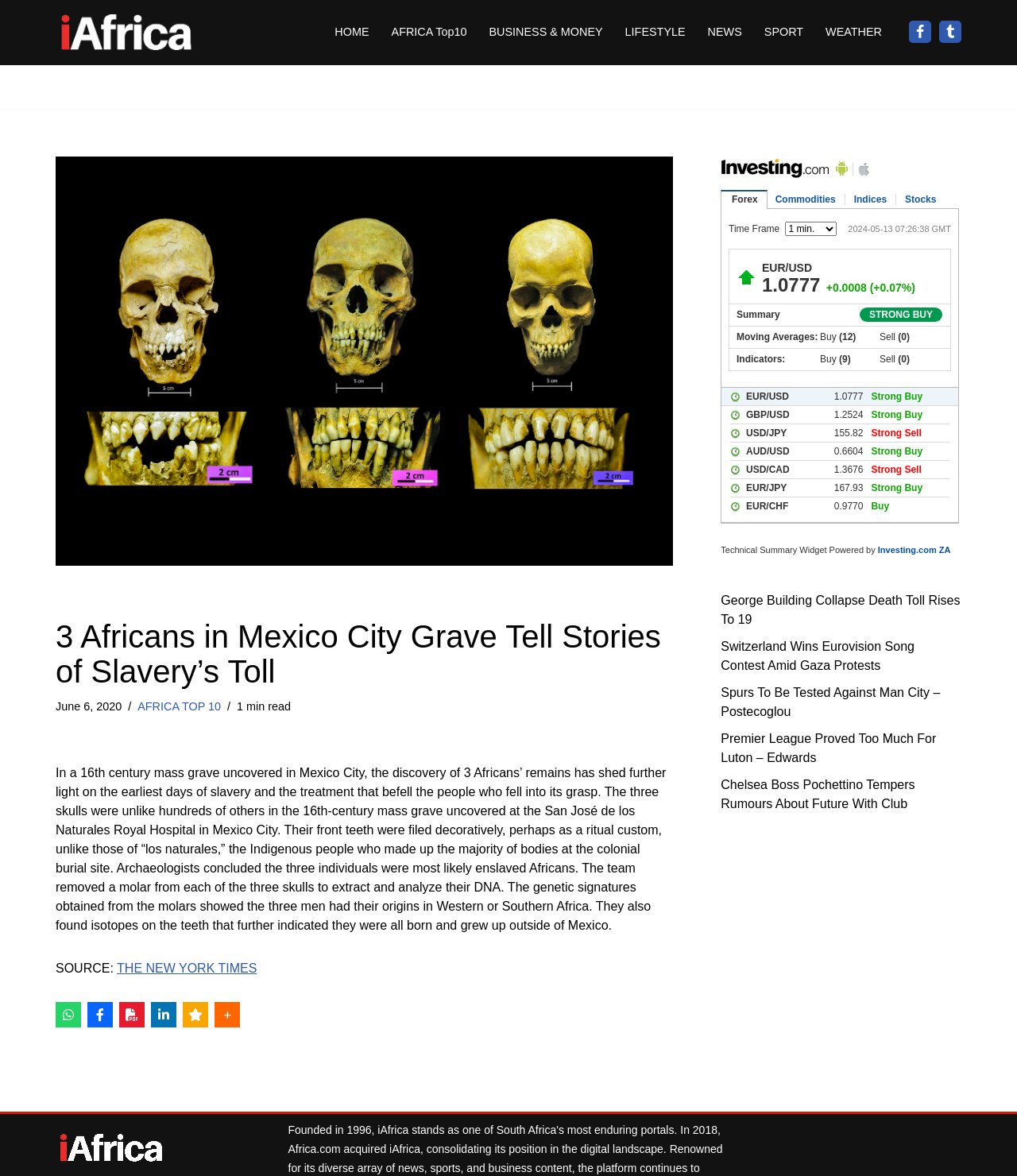Give an extensive and precise description of the webpage.

This webpage is about an article titled "3 Africans in Mexico City Grave Tell Stories of Slavery's Toll" on the iAfrica website. At the top, there is a navigation menu with links to different sections of the website, including "HOME", "AFRICA Top10", "BUSINESS & MONEY", "LIFESTYLE", "NEWS", "SPORT", and "WEATHER". Below the navigation menu, there are social media links to Facebook and Twitter.

The main content of the webpage is an article about the discovery of three Africans' remains in a 16th-century mass grave in Mexico City, which sheds light on the earliest days of slavery. The article is divided into sections, with a heading, a time stamp, and a brief summary of the article. The main text of the article describes the discovery of the three skulls, which were found to have decorative filing on their front teeth, unlike those of the Indigenous people who made up the majority of bodies at the colonial burial site. The article also mentions that the DNA analysis of the molars showed that the three men had their origins in Western or Southern Africa.

To the right of the article, there is a complementary section with a technical summary widget powered by Investing.com ZA, which displays several news headlines, including "George Building Collapse Death Toll Rises To 19", "Switzerland Wins Eurovision Song Contest Amid Gaza Protests", and "Spurs To Be Tested Against Man City – Postecoglou".

At the bottom of the webpage, there is a figure with an image related to South Africa.